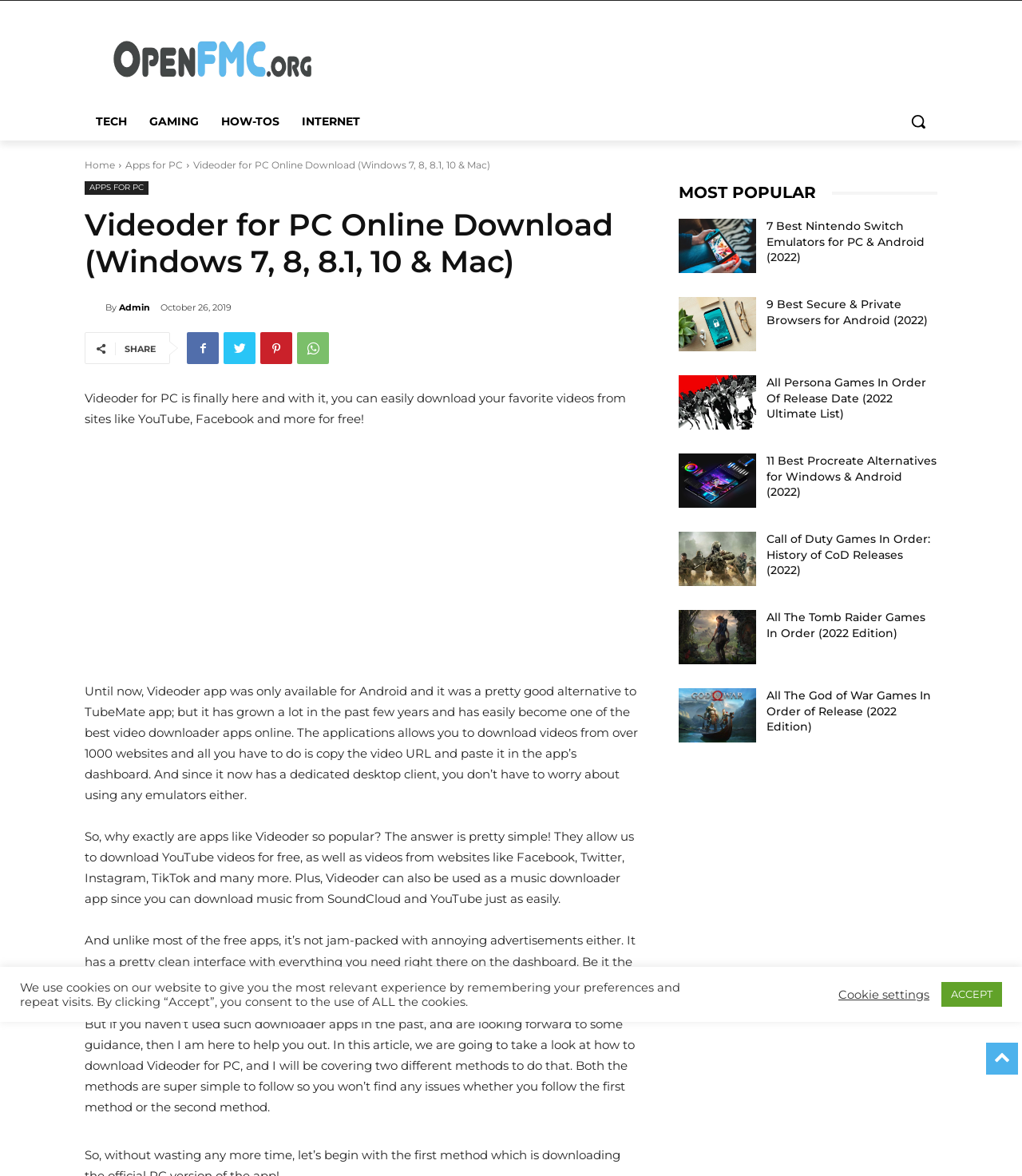Locate the bounding box coordinates of the clickable region necessary to complete the following instruction: "Read about TMZ locos delivery & SJ/GC Lnps891". Provide the coordinates in the format of four float numbers between 0 and 1, i.e., [left, top, right, bottom].

None